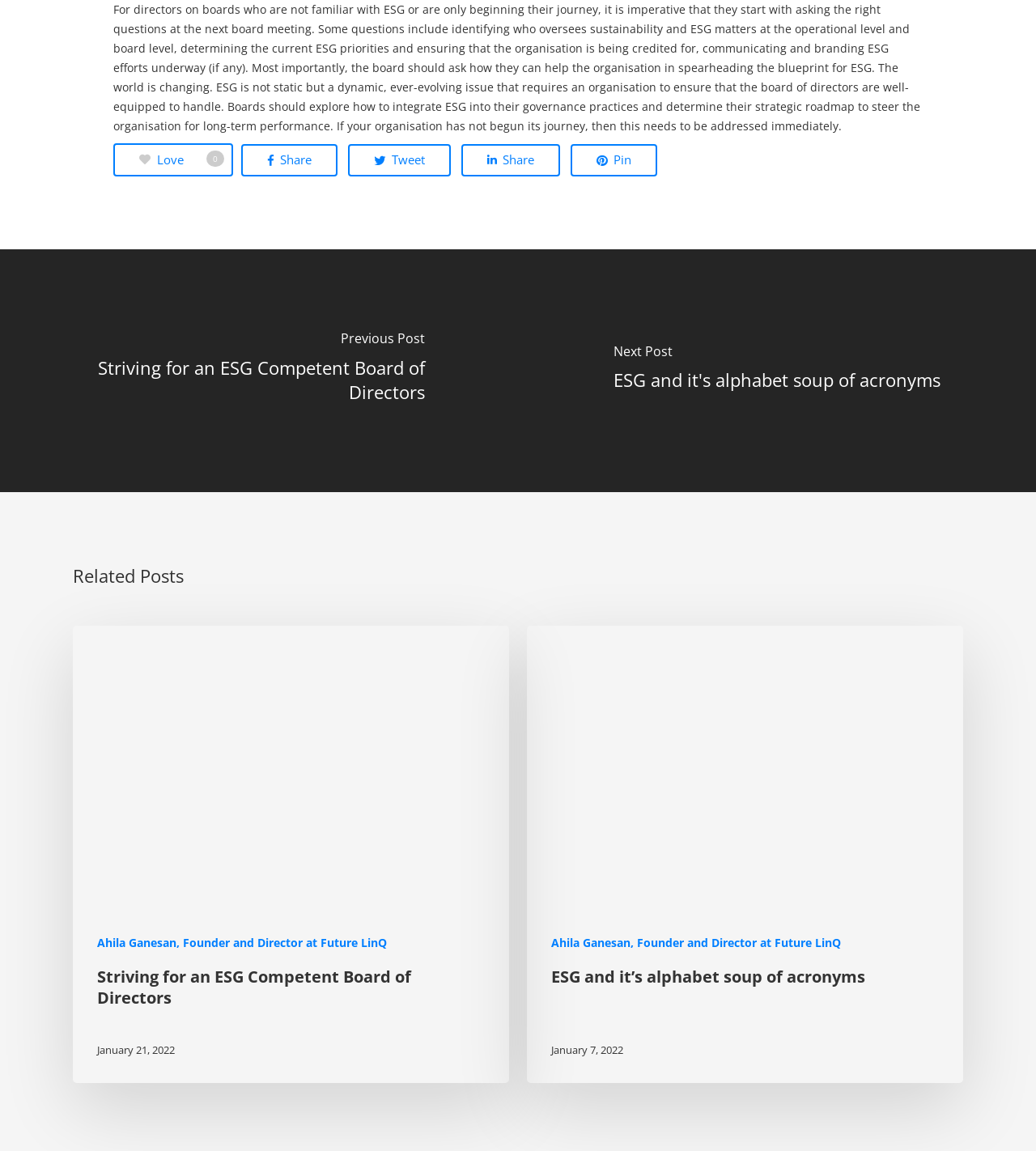Pinpoint the bounding box coordinates of the element that must be clicked to accomplish the following instruction: "Read the previous post". The coordinates should be in the format of four float numbers between 0 and 1, i.e., [left, top, right, bottom].

[0.09, 0.284, 0.41, 0.355]